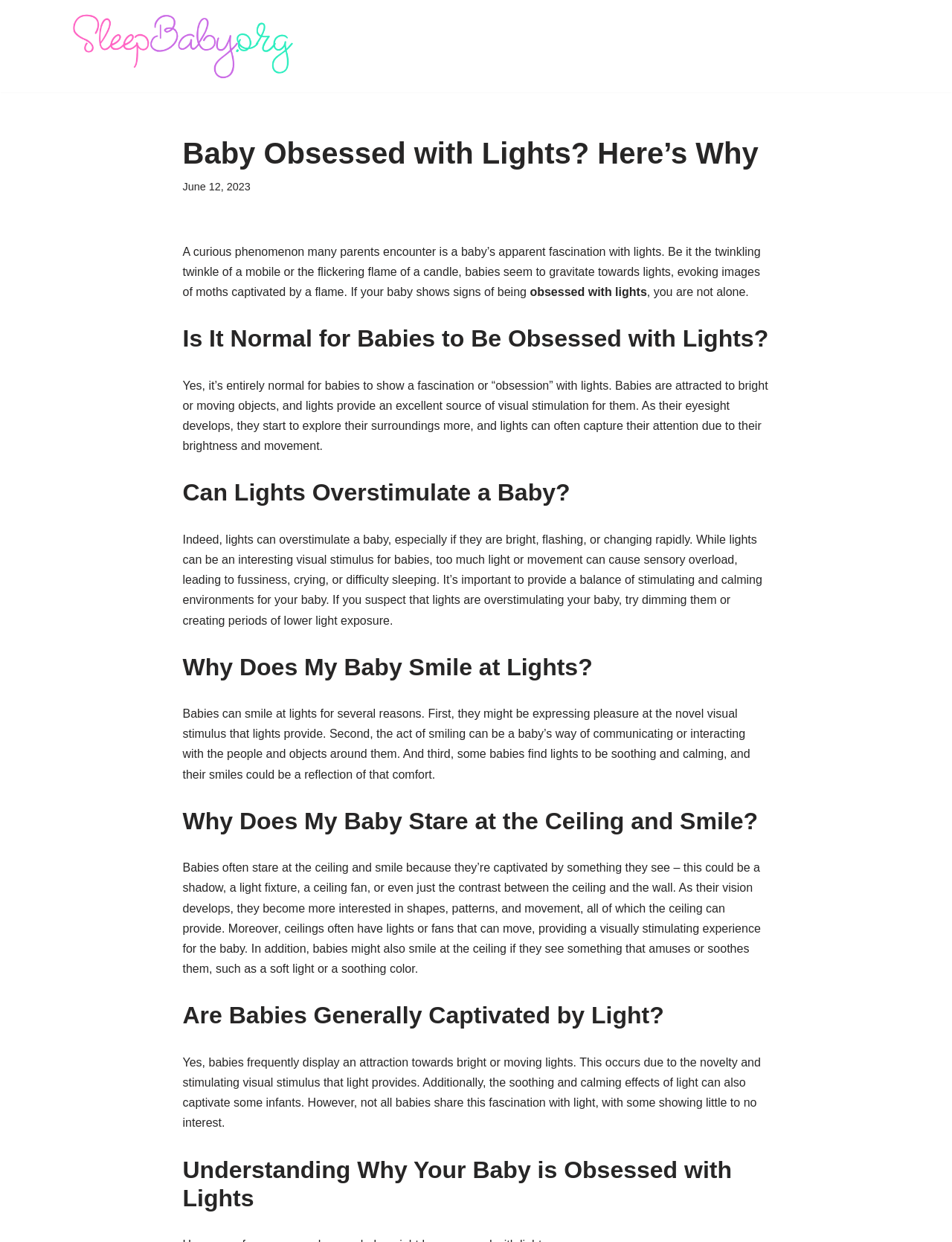Please provide a detailed answer to the question below based on the screenshot: 
Why do babies smile at lights?

Babies can smile at lights for several reasons. First, they might be expressing pleasure at the novel visual stimulus that lights provide. Second, the act of smiling can be a baby's way of communicating or interacting with the people and objects around them. And third, some babies find lights to be soothing and calming, and their smiles could be a reflection of that comfort.